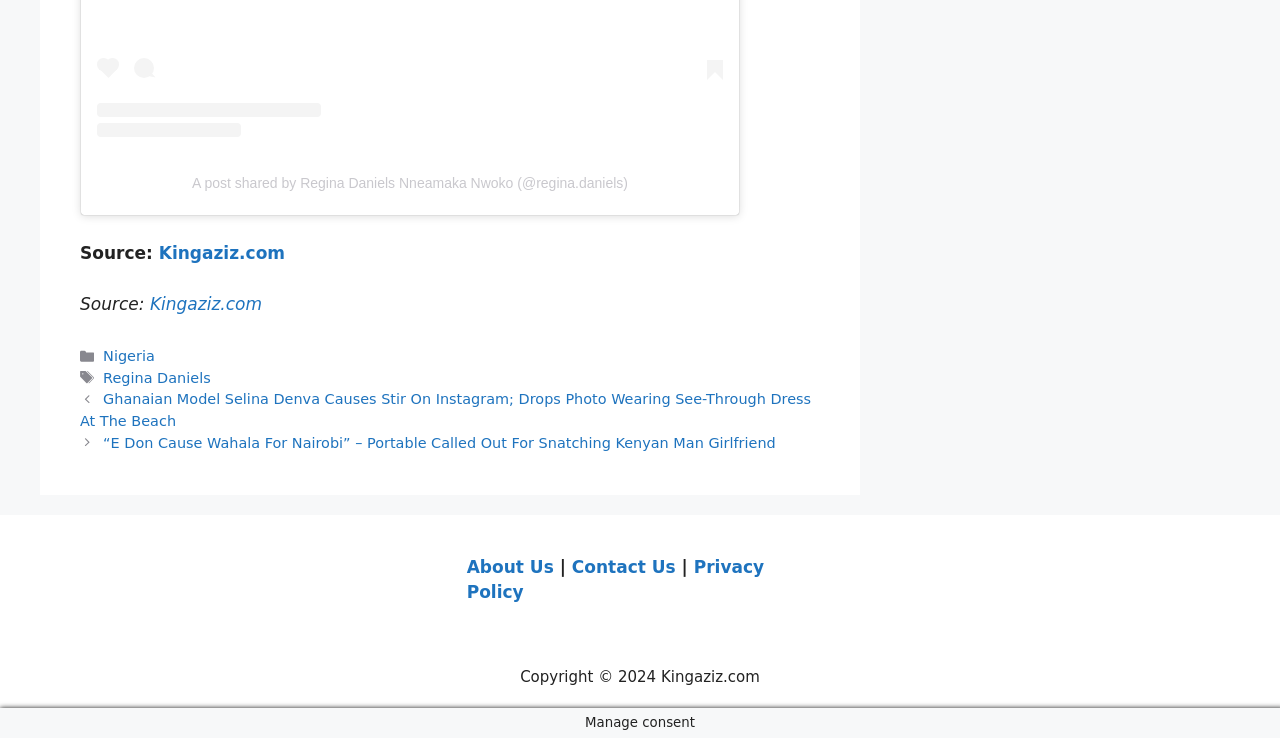Find the bounding box coordinates of the clickable area that will achieve the following instruction: "Read about Nigeria".

[0.081, 0.472, 0.121, 0.493]